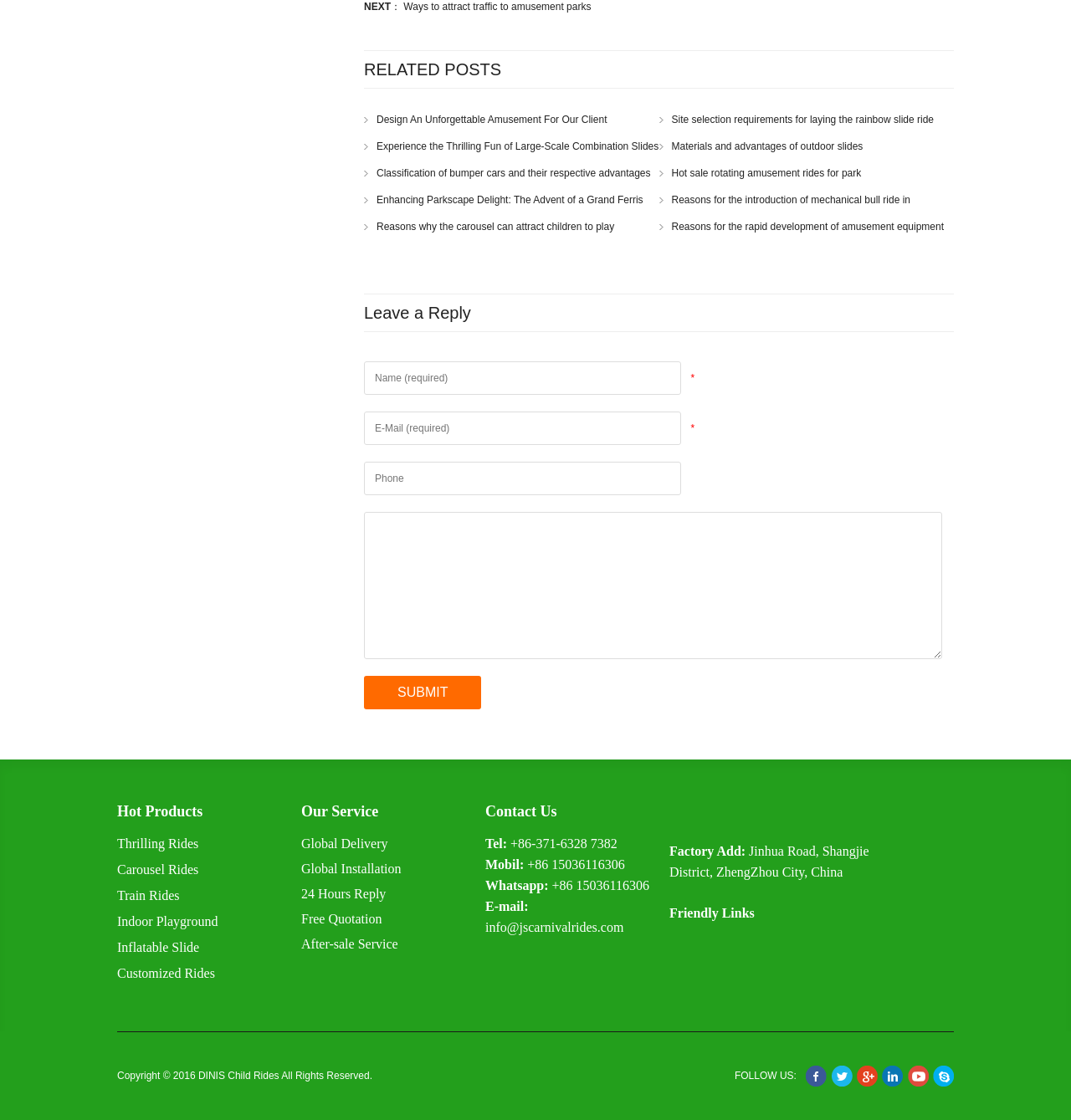Locate the bounding box coordinates of the element that needs to be clicked to carry out the instruction: "Click on the 'NEXT' button". The coordinates should be given as four float numbers ranging from 0 to 1, i.e., [left, top, right, bottom].

[0.34, 0.001, 0.365, 0.011]